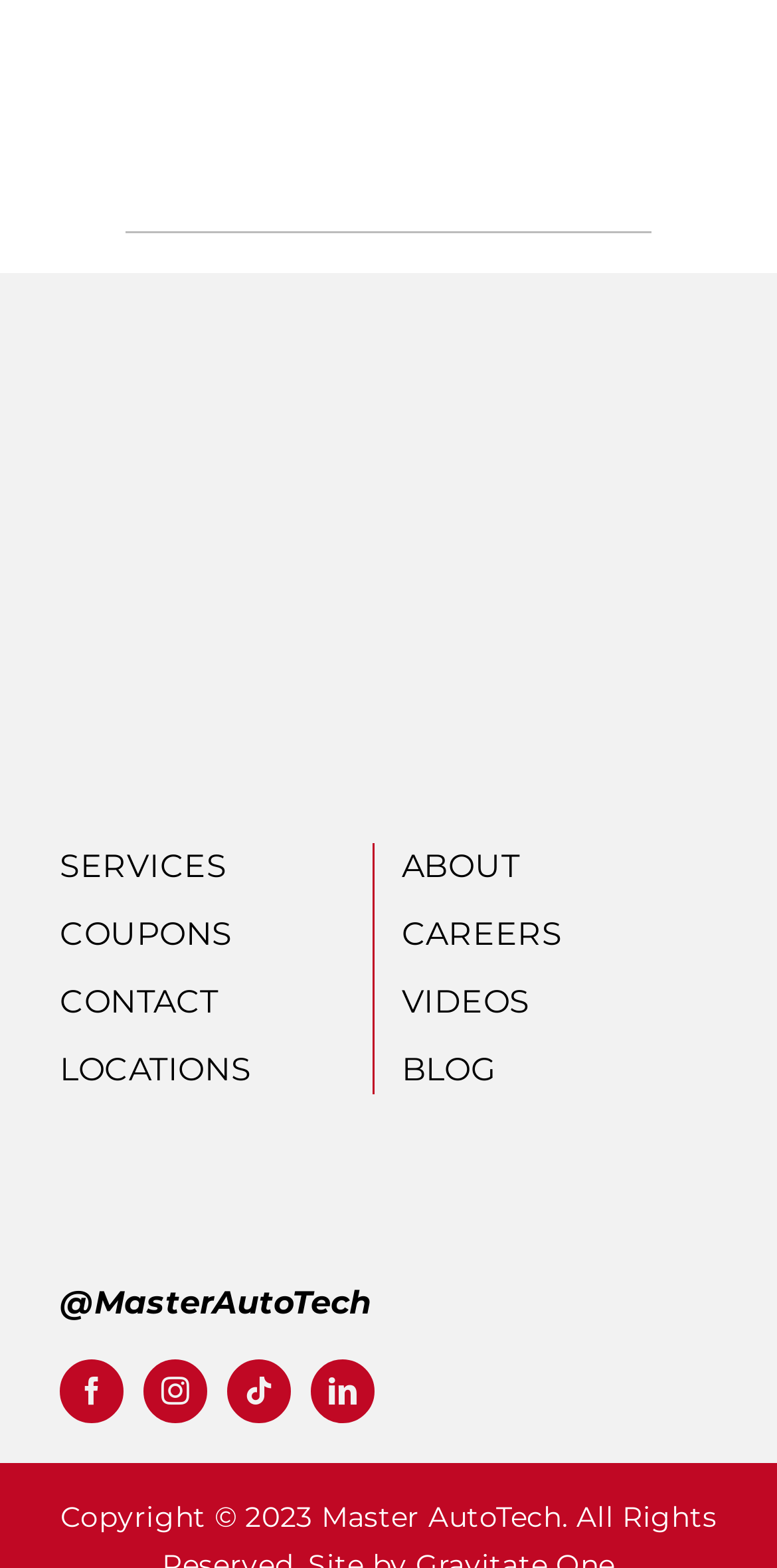Please provide the bounding box coordinates for the element that needs to be clicked to perform the following instruction: "follow Master AutoTech on facebook". The coordinates should be given as four float numbers between 0 and 1, i.e., [left, top, right, bottom].

[0.077, 0.867, 0.159, 0.908]